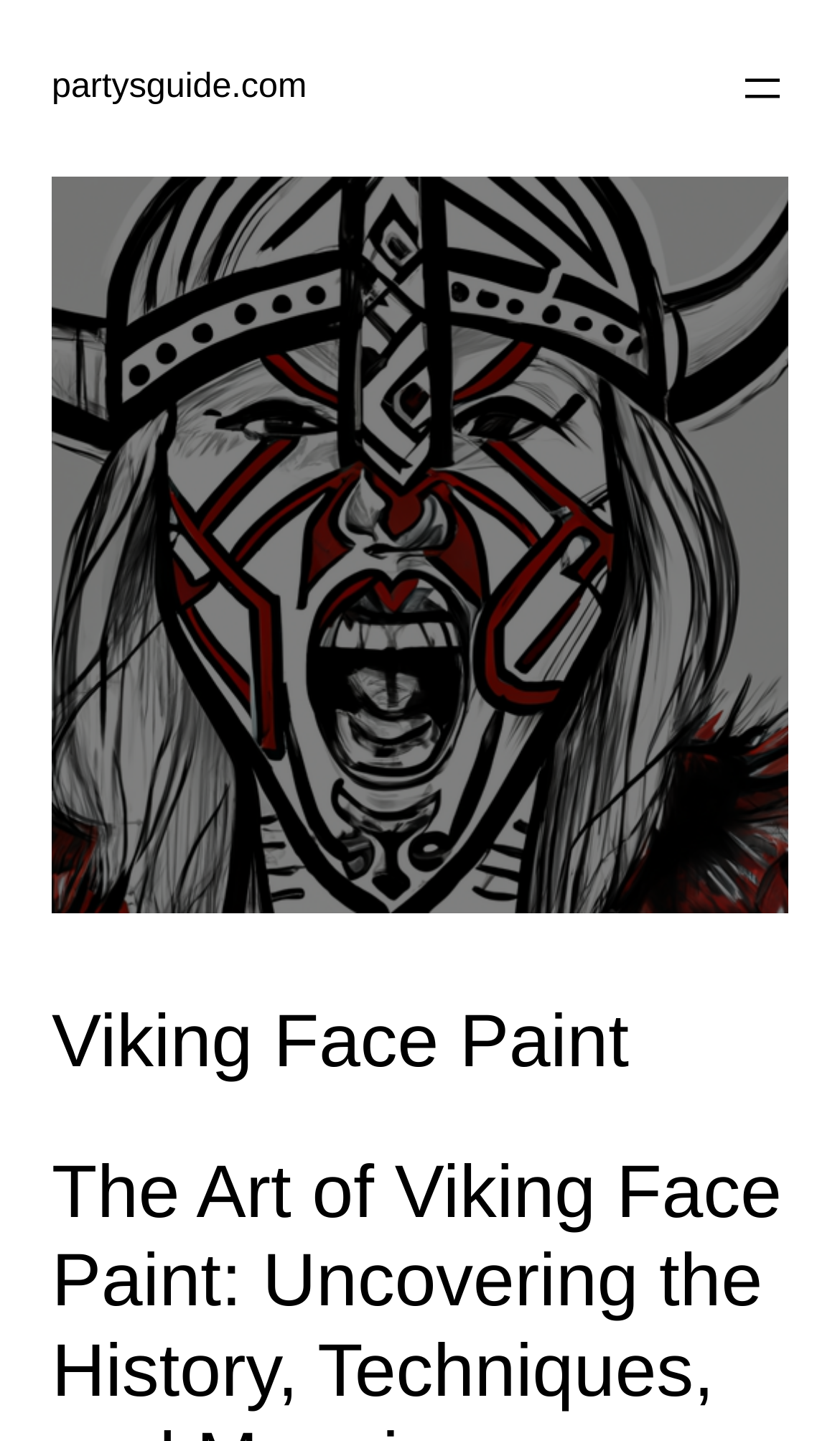Provide the bounding box coordinates of the UI element that matches the description: "partysguide.com".

[0.062, 0.047, 0.365, 0.074]